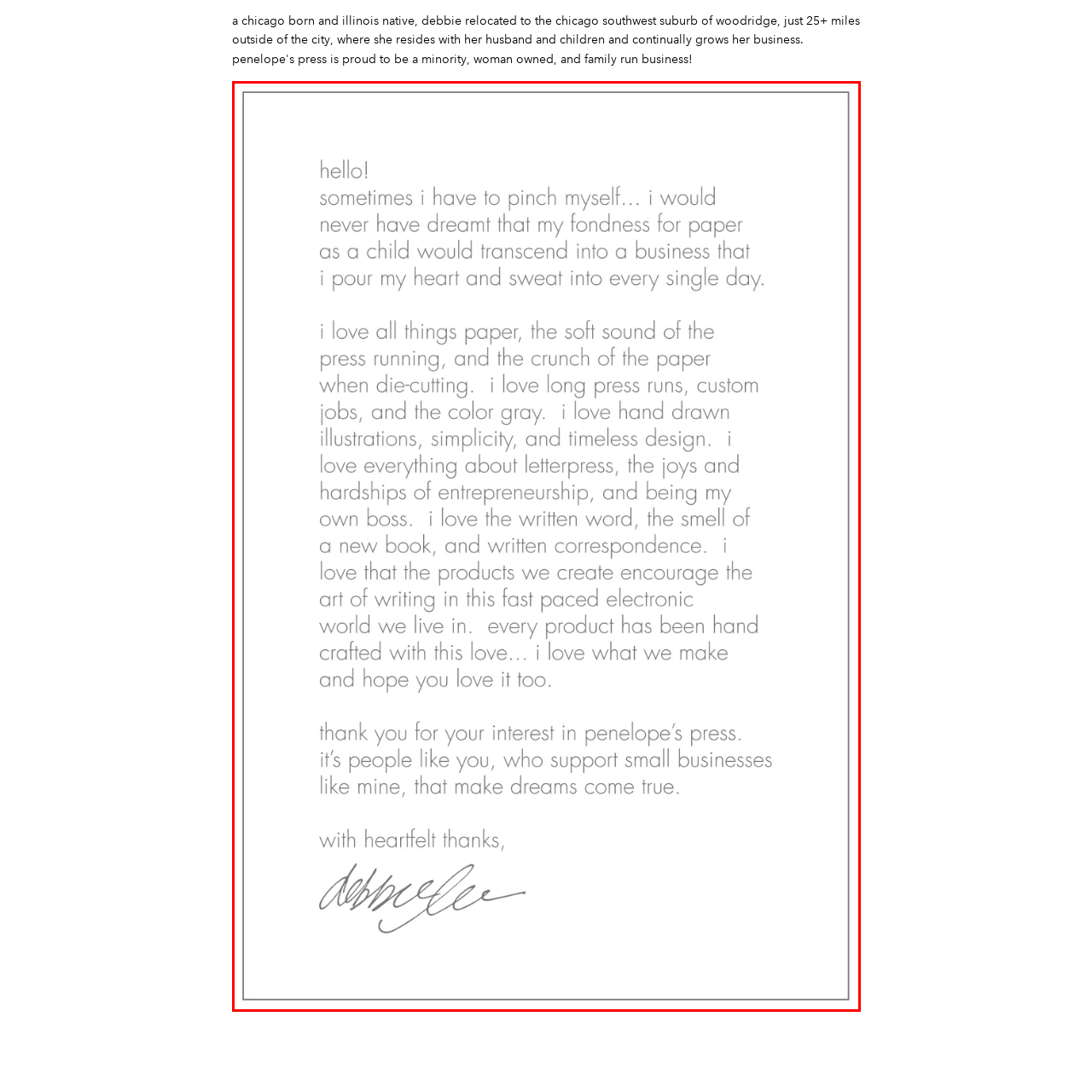Offer a detailed account of the image that is framed by the red bounding box.

The image features a heartfelt letter from a small business owner, reflecting on their passion for paper, printing, and the art of writing. The letter begins with an enthusiastic greeting, expressing surprise at how a childhood love for paper has blossomed into a thriving business. The writer shares their appreciation for various elements of their craft, such as the soothing sounds of the printing press and the joy of hand-drawn illustrations, while emphasizing the significance of simplicity and timeless design.

The letter continues with personal anecdotes about the joys and challenges of entrepreneurship, underscoring a deep commitment to creating products that celebrate the written word in a fast-paced digital era. The closing expresses gratitude to supporters of small businesses, encouraging continued appreciation for handcrafted goods. The heartfelt signature at the bottom, "deb," personalizes the message, adding warmth to the overall communication.